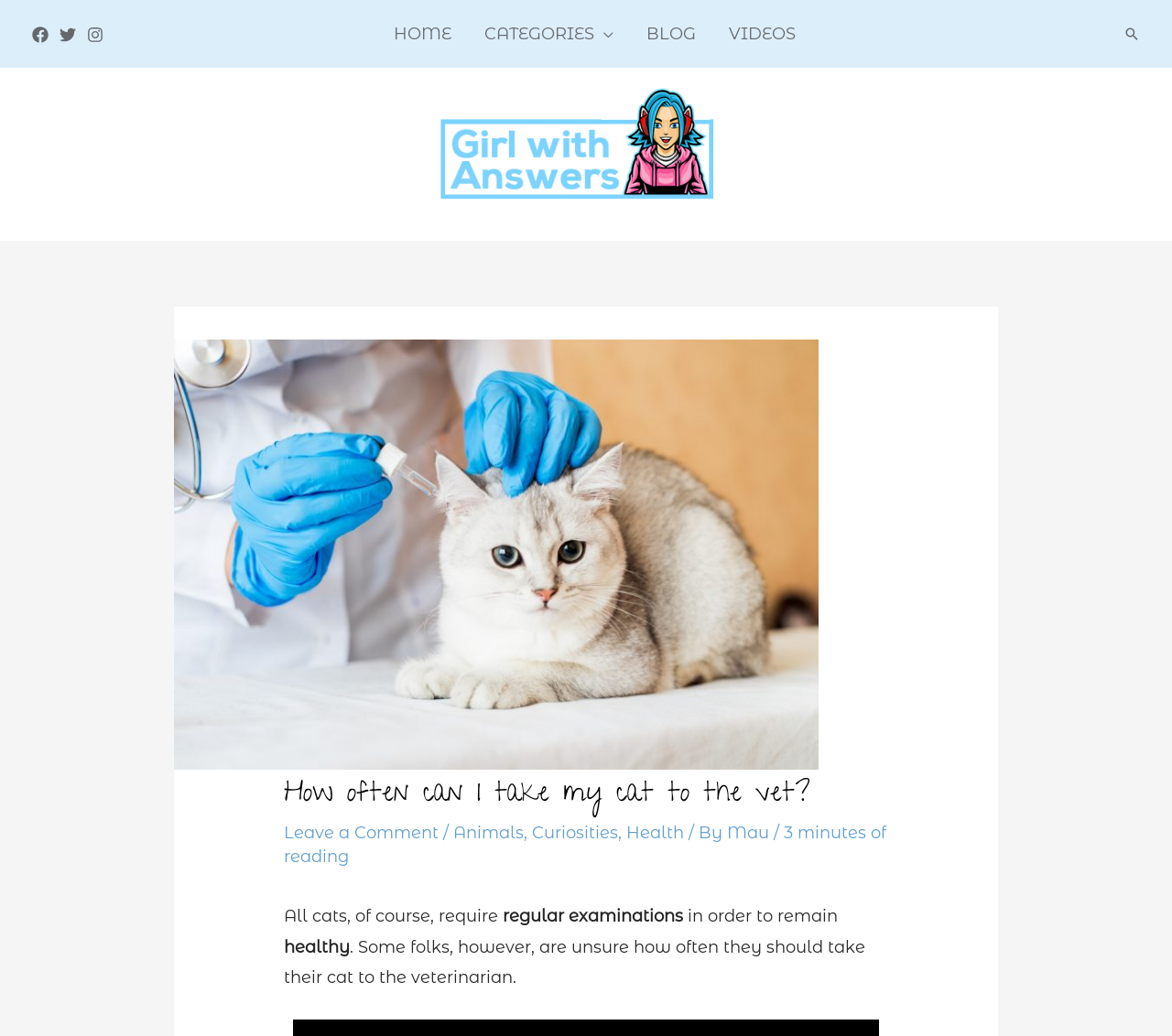What is the title or heading displayed on the webpage?

How often can I take my cat to the vet?